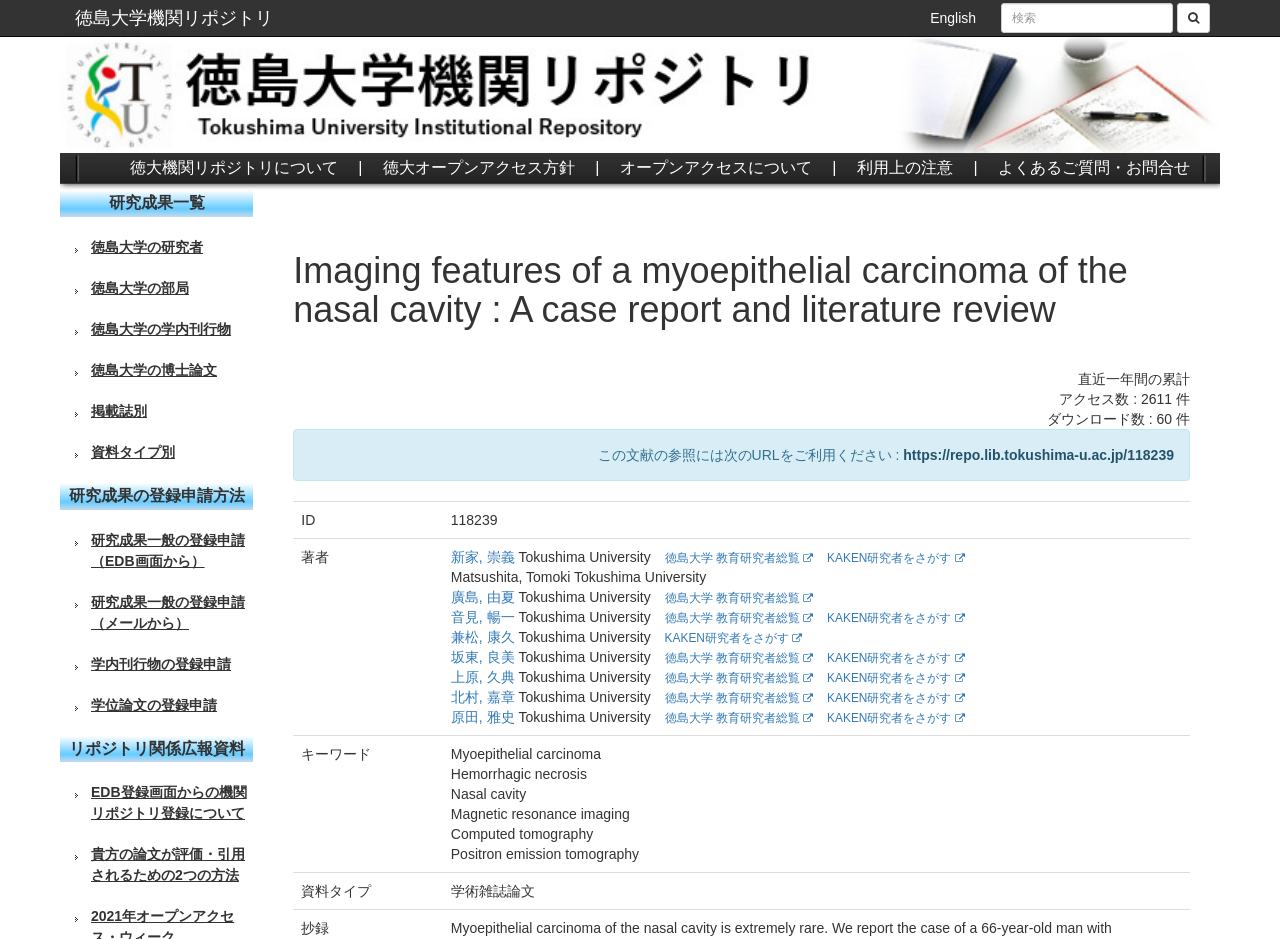Please answer the following question using a single word or phrase: 
What is the URL for citing this literature?

https://repo.lib.tokushima-u.ac.jp/118239